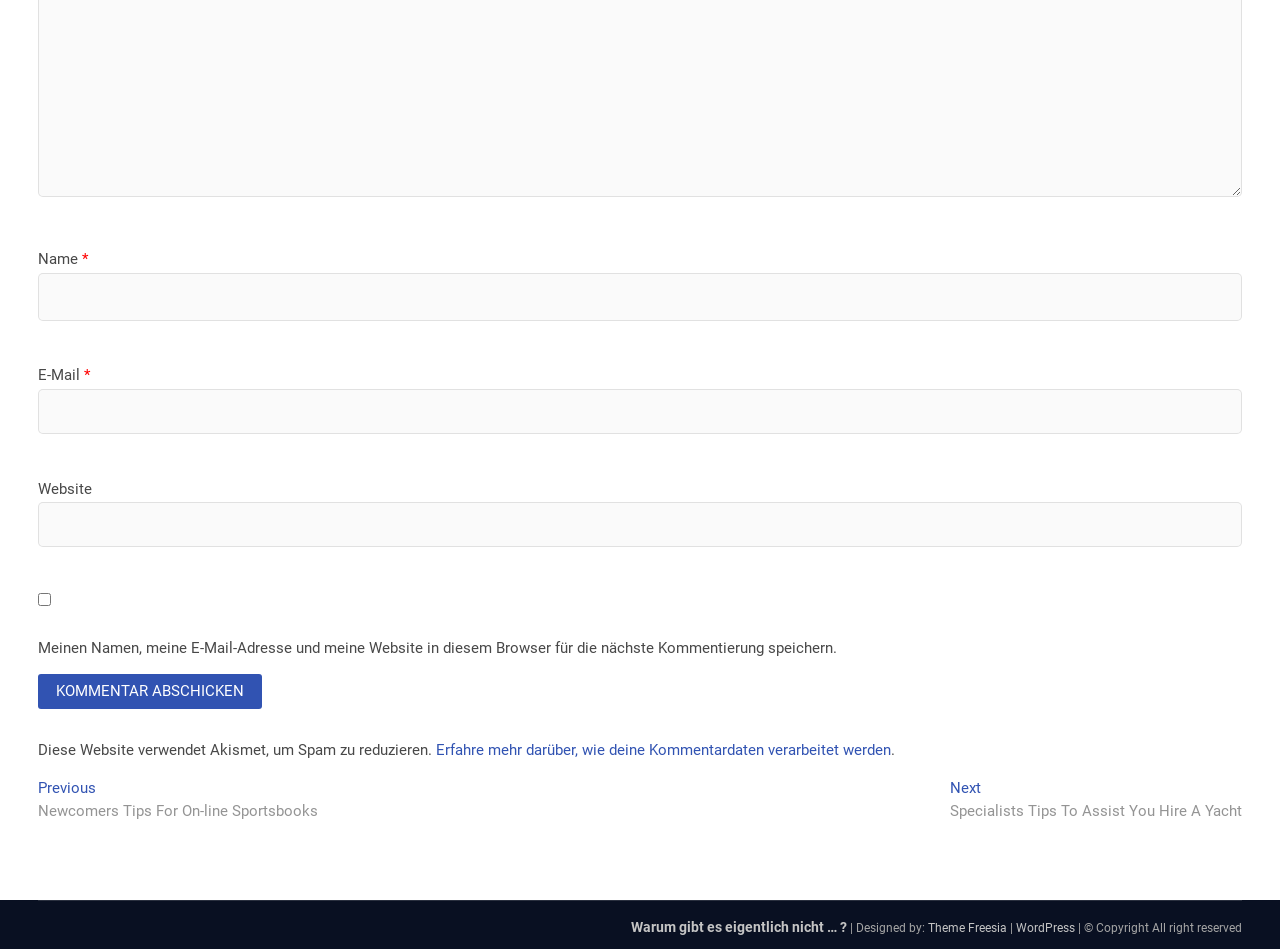How can users save their comment data?
Provide a comprehensive and detailed answer to the question.

There is a checkbox with the label 'Meinen Namen, meine E-Mail-Adresse und meine Website in diesem Browser für die nächste Kommentierung speichern.' which translates to 'Save my name, email, and website in this browser for the next comment.' This suggests that users can save their comment data by checking this checkbox.